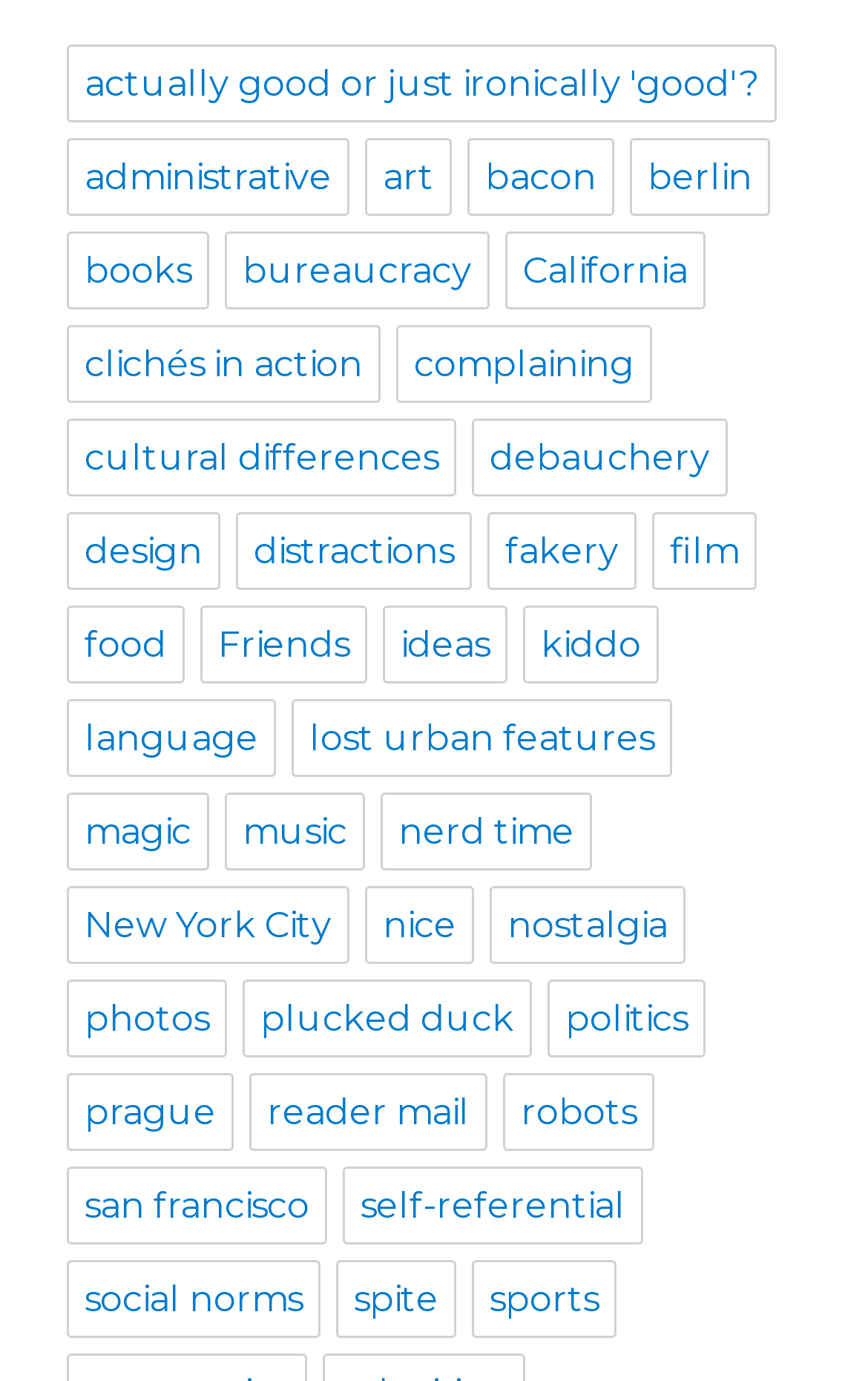Bounding box coordinates are specified in the format (top-left x, top-left y, bottom-right x, bottom-right y). All values are floating point numbers bounded between 0 and 1. Please provide the bounding box coordinate of the region this sentence describes: lost urban features

[0.336, 0.506, 0.774, 0.562]